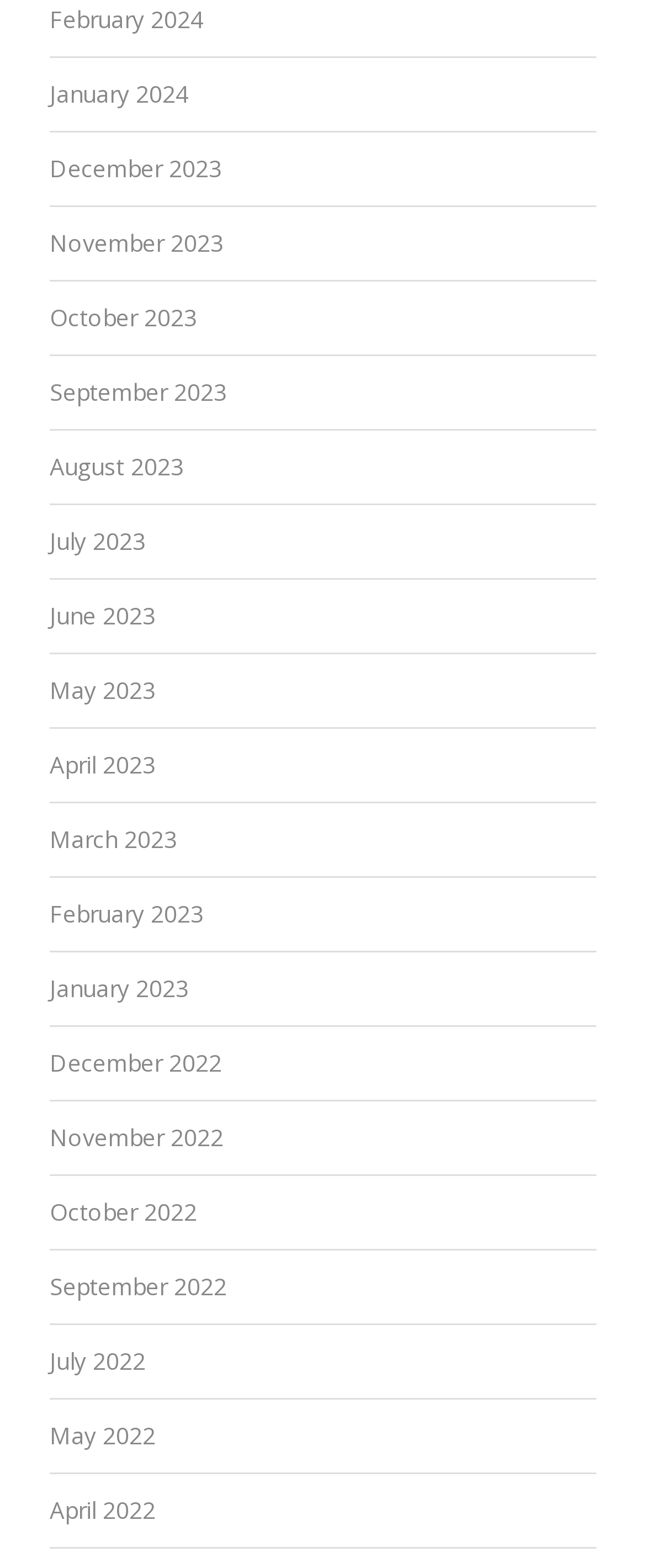Provide your answer in one word or a succinct phrase for the question: 
What is the latest month available in 2024?

February 2024